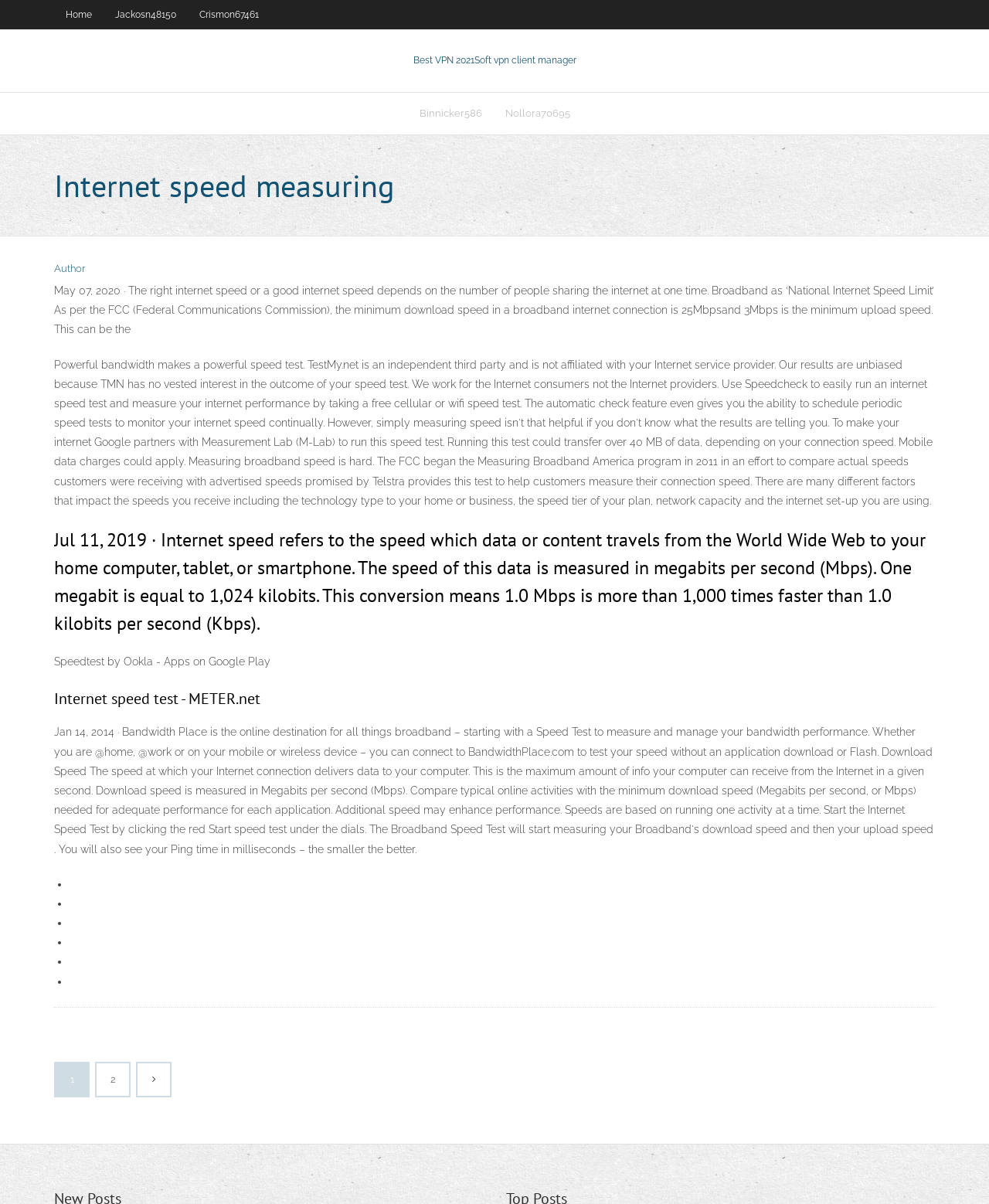Kindly determine the bounding box coordinates for the clickable area to achieve the given instruction: "Check the 'Author' page".

[0.055, 0.218, 0.086, 0.228]